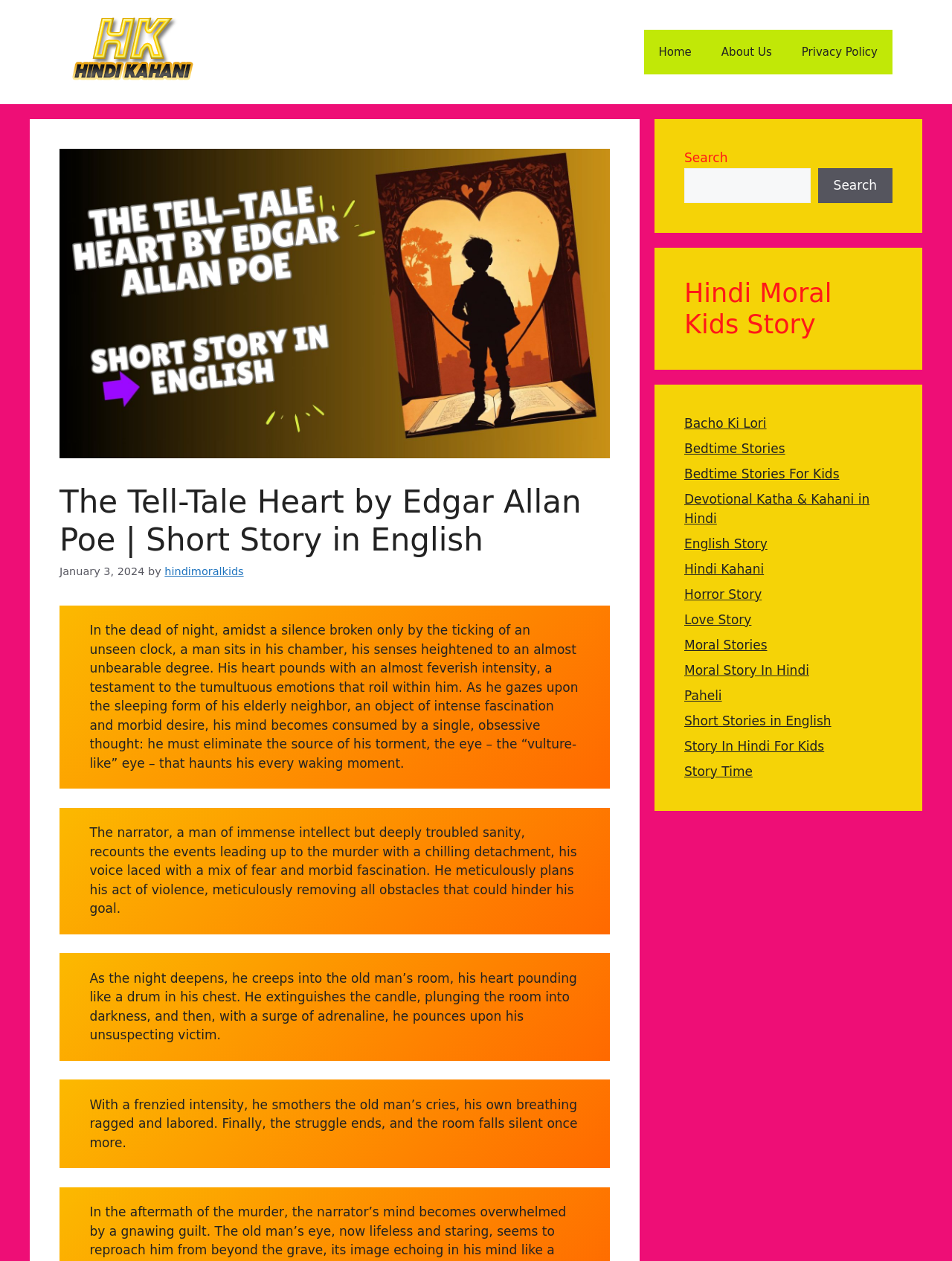Please find the bounding box coordinates for the clickable element needed to perform this instruction: "Search for a story".

[0.719, 0.118, 0.938, 0.161]